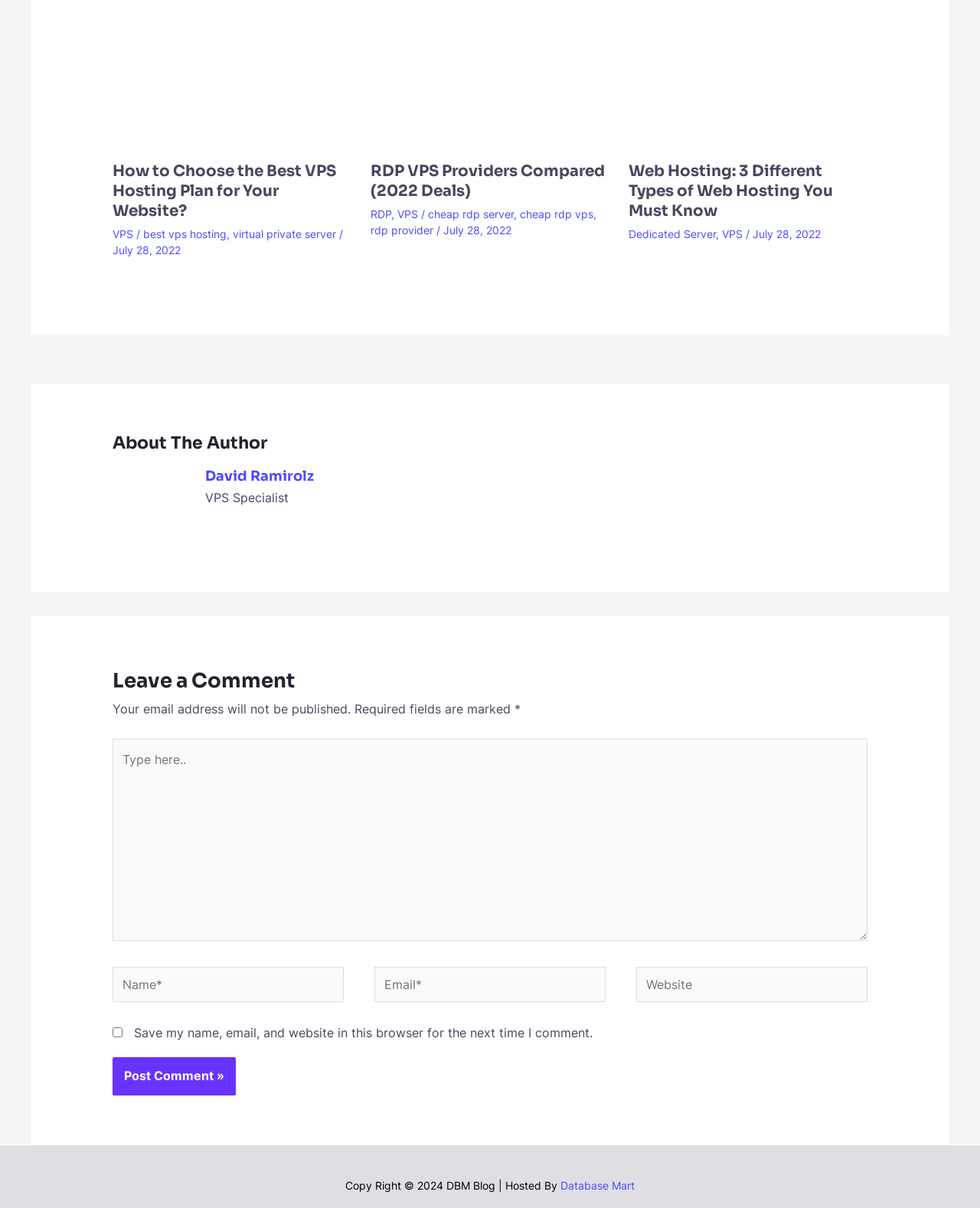Please find the bounding box coordinates of the clickable region needed to complete the following instruction: "Click on the 'Post Comment' button". The bounding box coordinates must consist of four float numbers between 0 and 1, i.e., [left, top, right, bottom].

[0.115, 0.875, 0.24, 0.907]